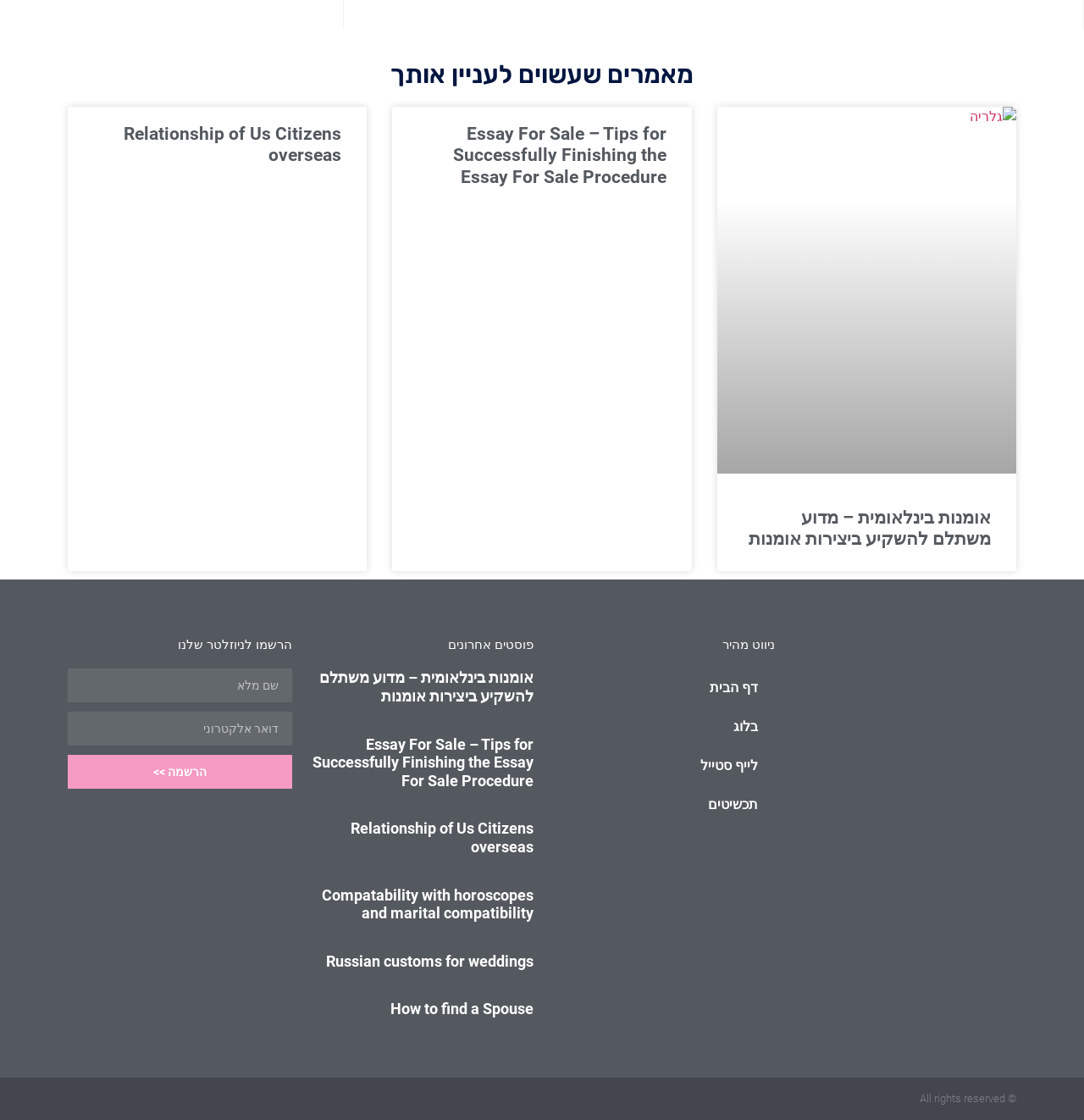What is the purpose of the textbox with label 'Email'?
Based on the image, provide your answer in one word or phrase.

To input email address